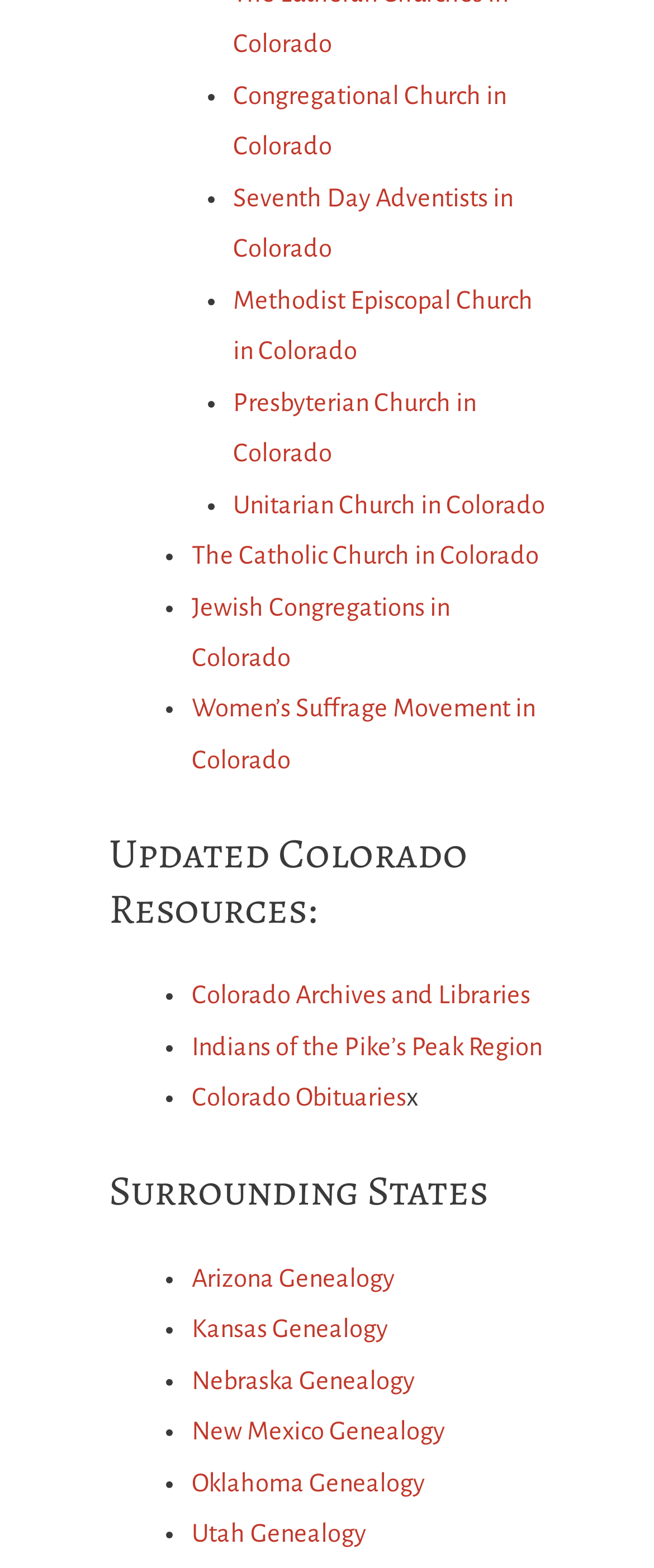What is the purpose of the 'x' symbol?
Using the visual information, respond with a single word or phrase.

Remove or close